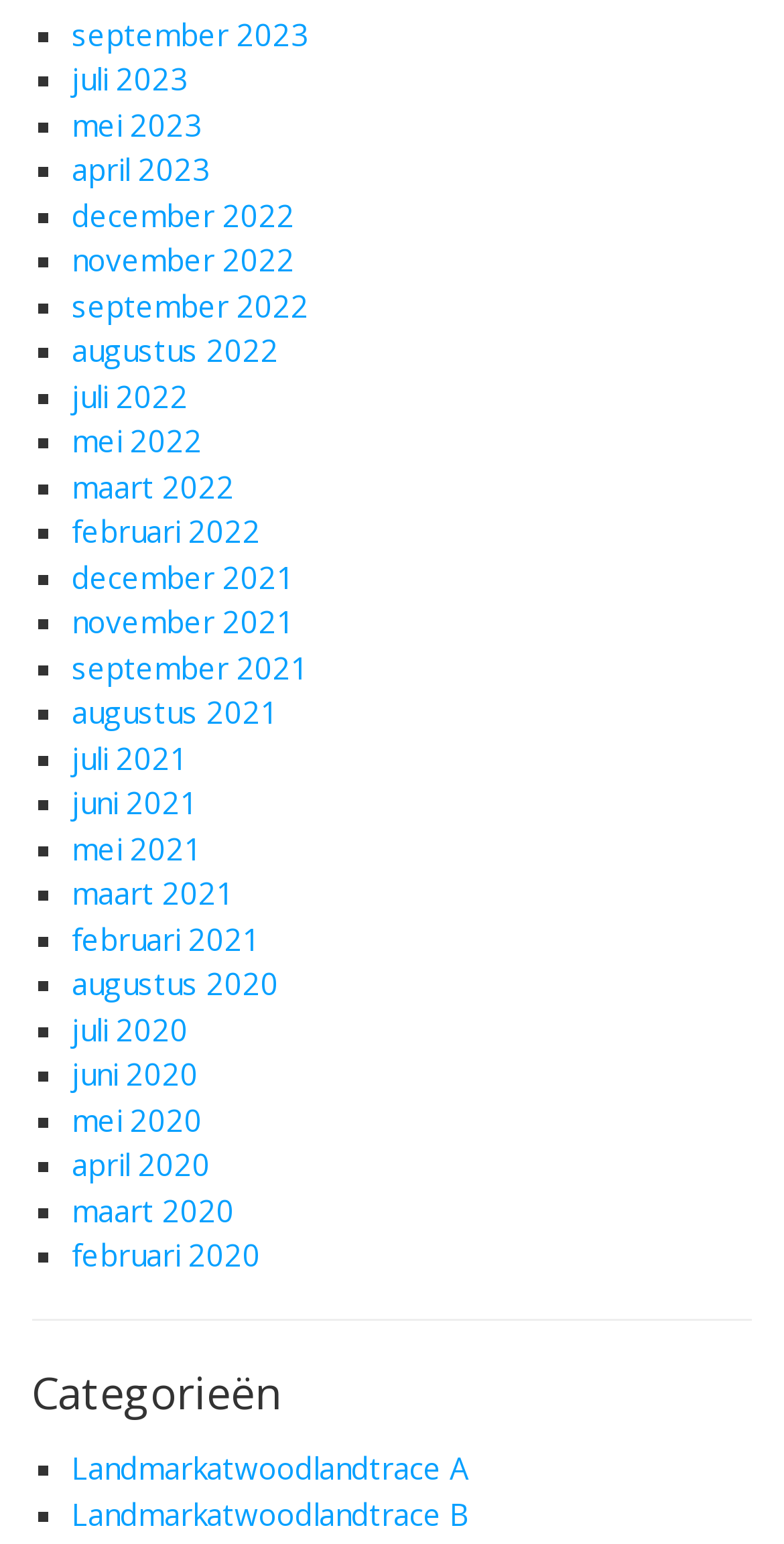Can you provide the bounding box coordinates for the element that should be clicked to implement the instruction: "click september 2023"?

[0.091, 0.008, 0.394, 0.035]